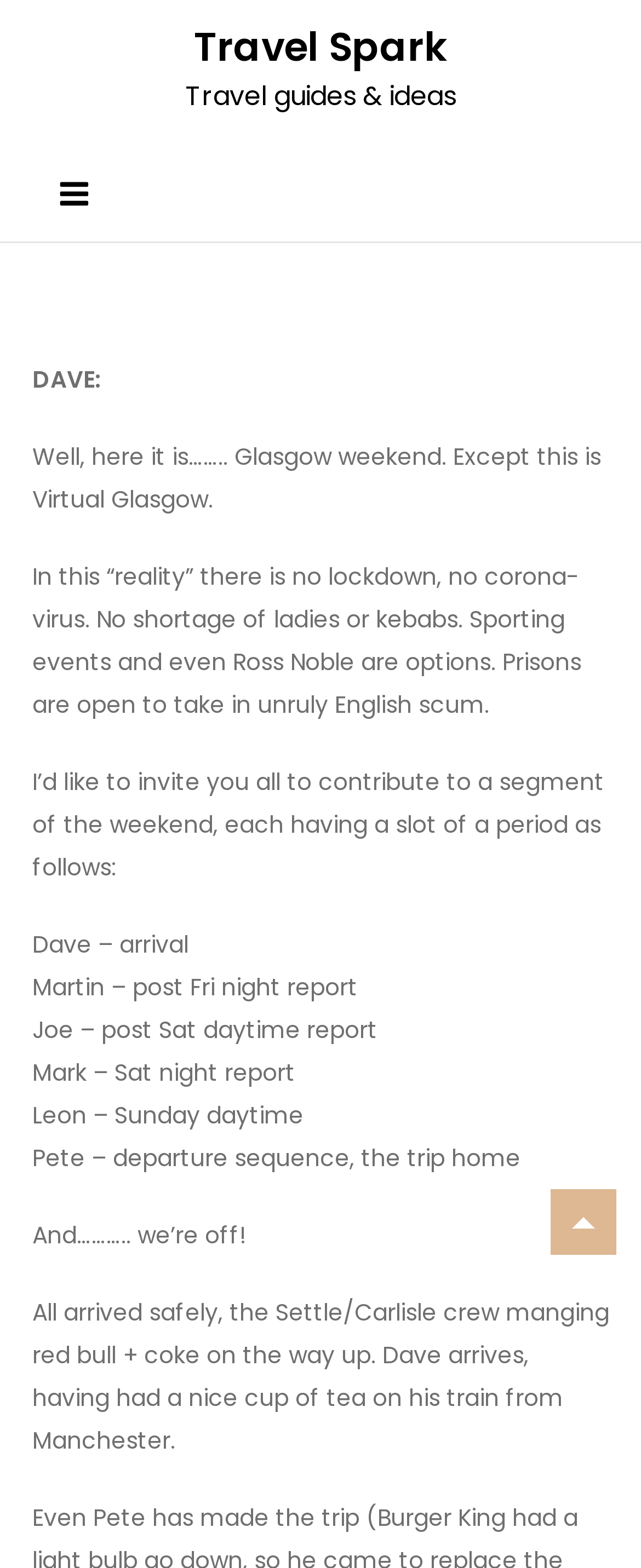Provide your answer in one word or a succinct phrase for the question: 
How many contributors are there to the weekend segment?

7